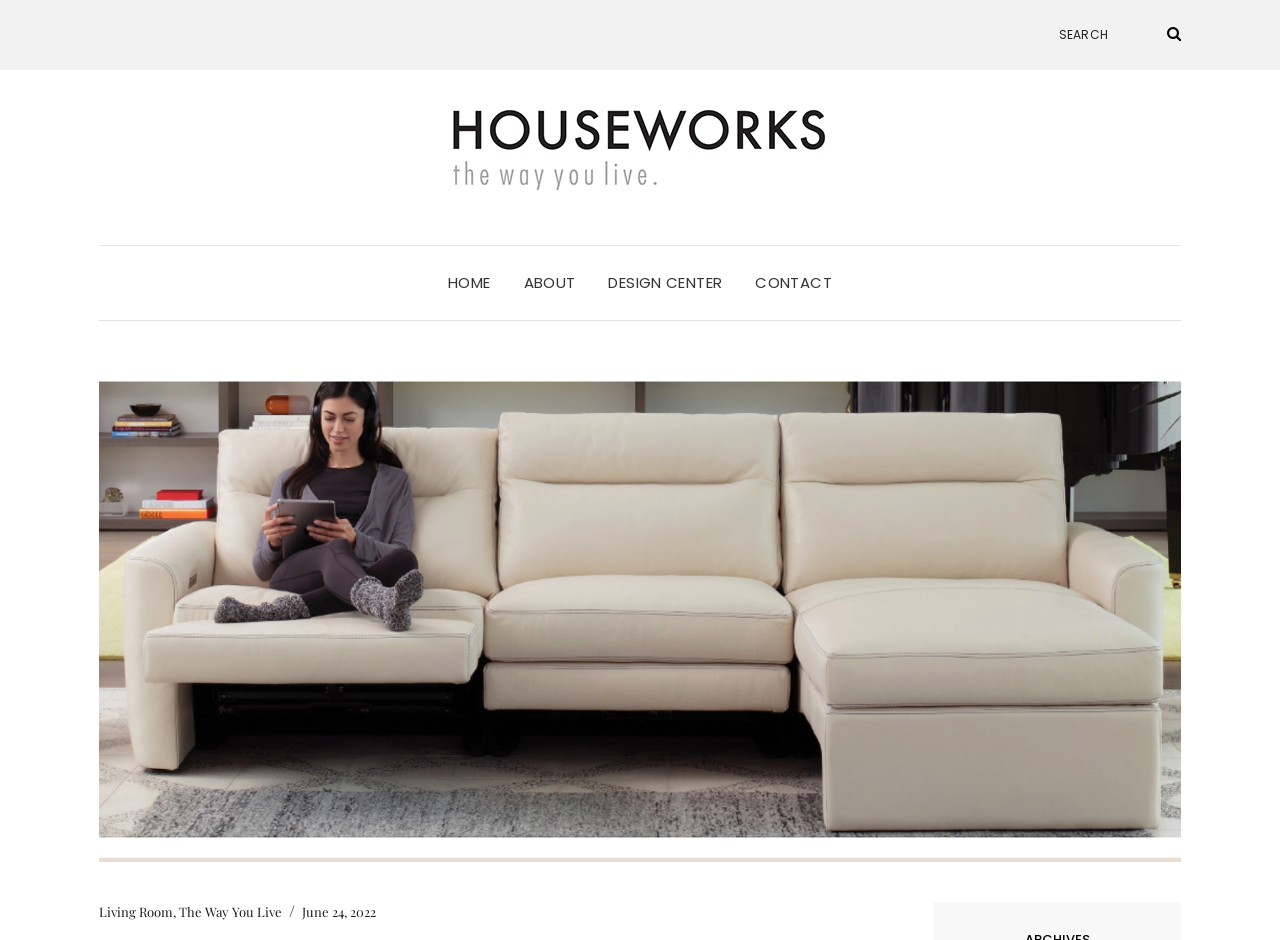Look at the image and write a detailed answer to the question: 
What is the purpose of the search box?

I looked at the search box and its button with a magnifying glass icon, which is a common symbol for search, so the purpose of the search box is to search the website.